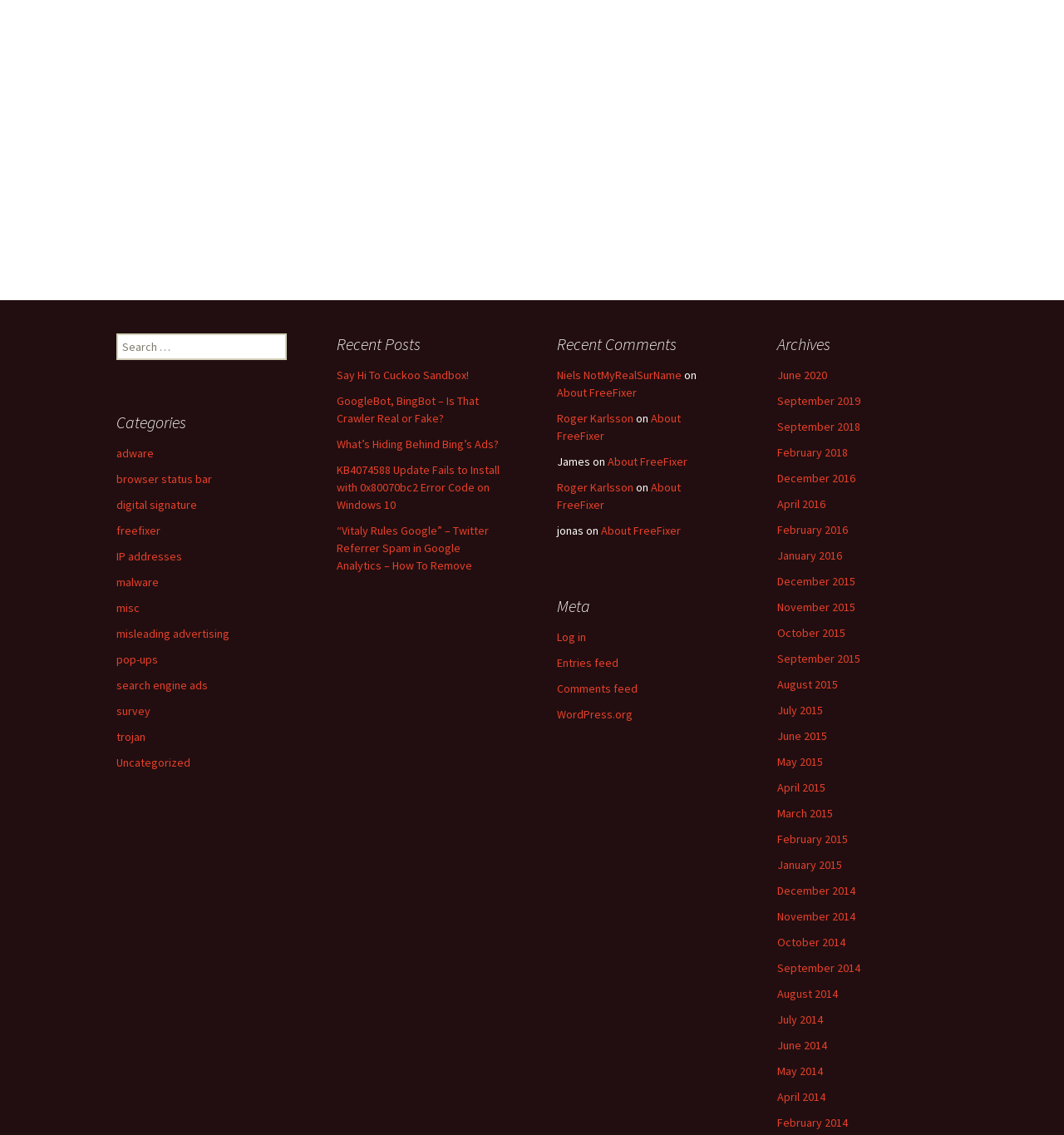Identify the bounding box coordinates of the region that should be clicked to execute the following instruction: "Read the recent post 'Say Hi To Cuckoo Sandbox!' ".

[0.316, 0.324, 0.441, 0.337]